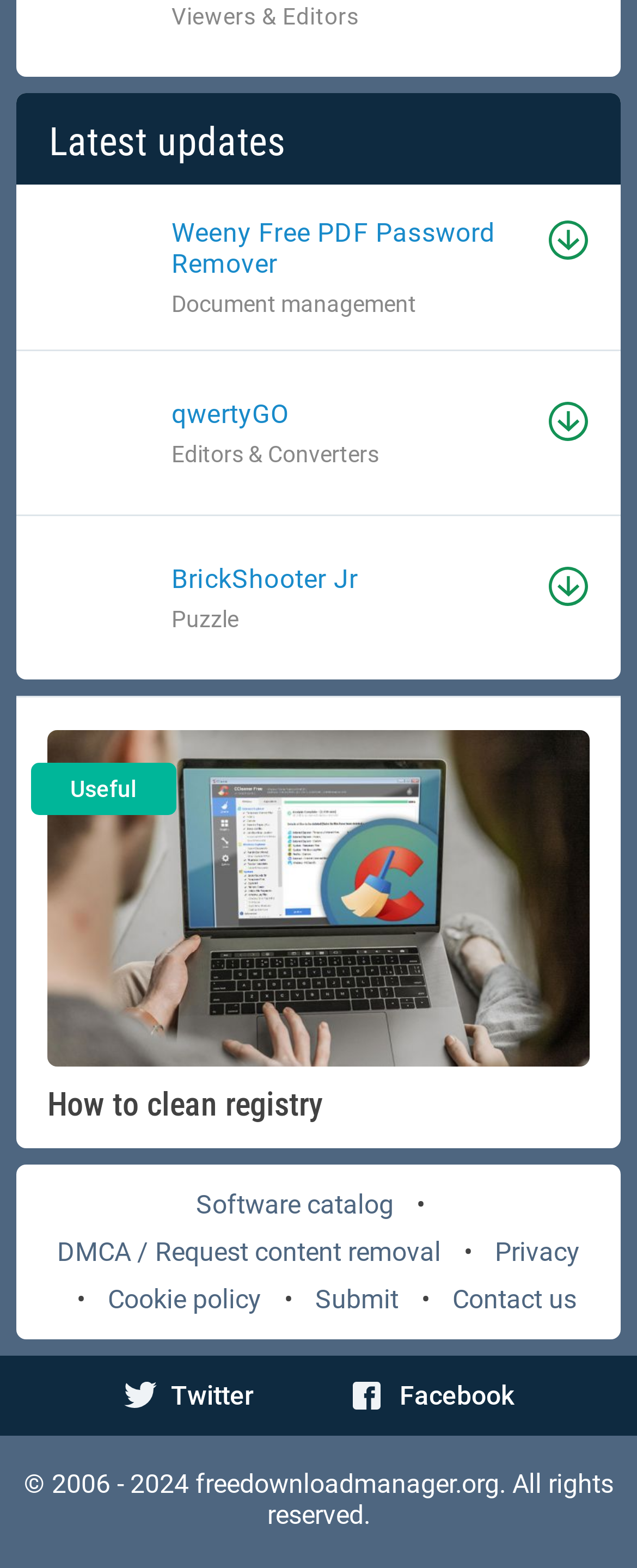Please answer the following question using a single word or phrase: 
What category does BrickShooter Jr belong to?

Puzzle